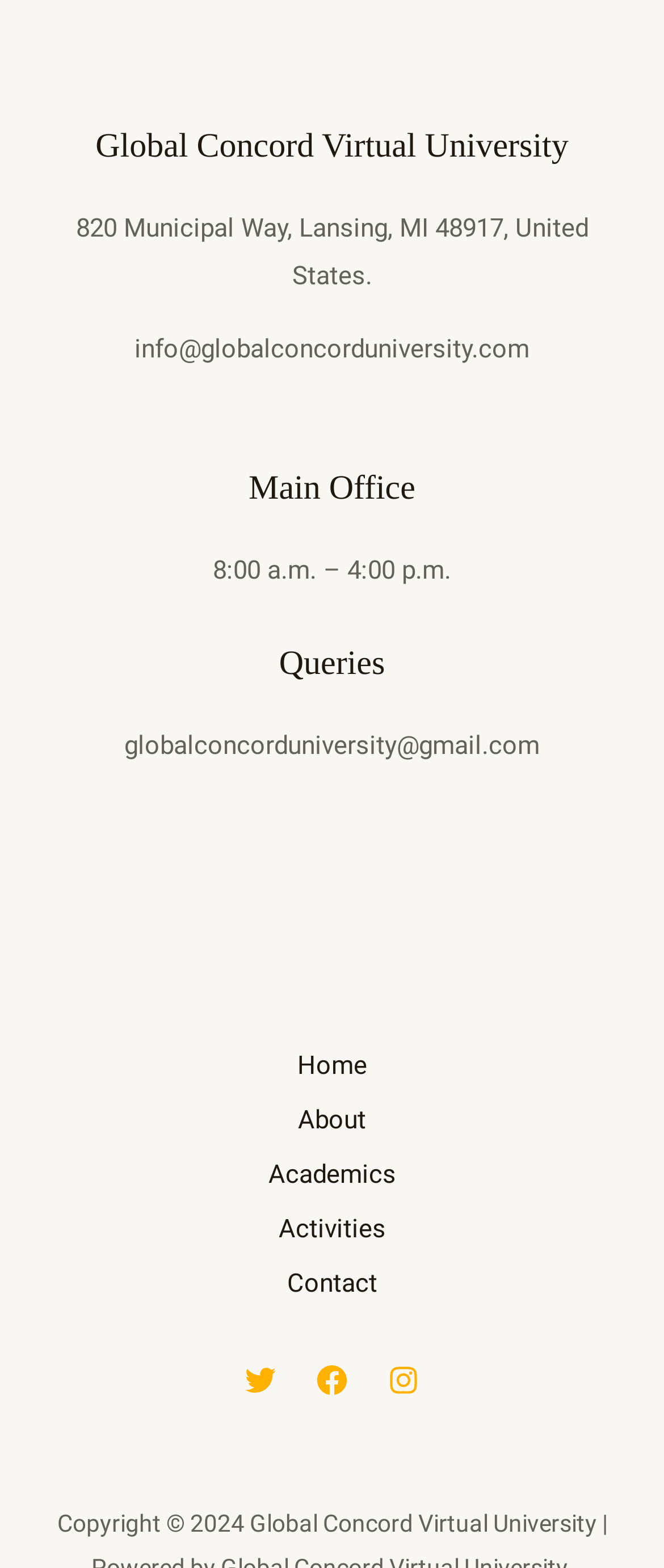Indicate the bounding box coordinates of the clickable region to achieve the following instruction: "go to home page."

[0.406, 0.663, 0.594, 0.698]